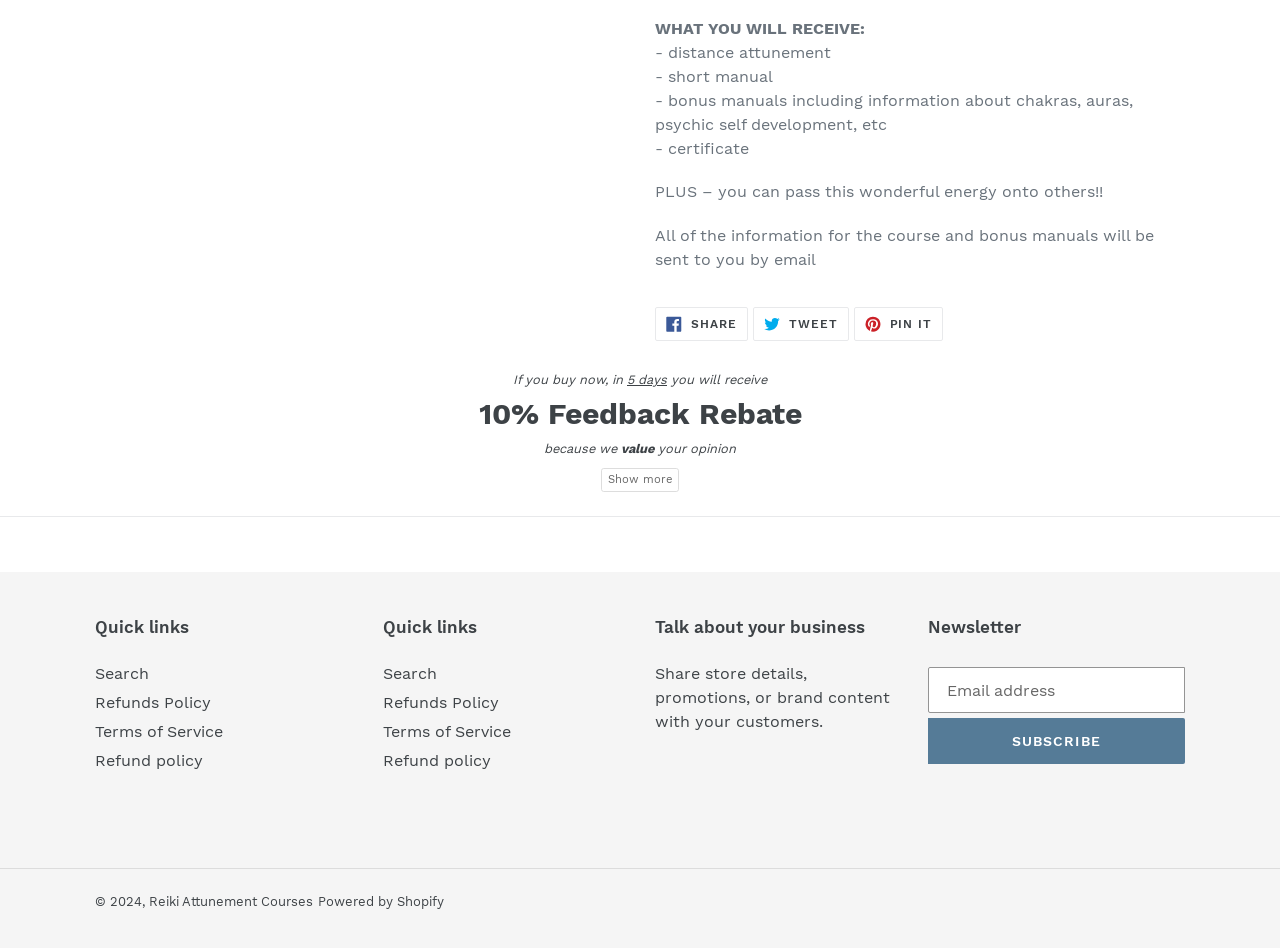Please identify the bounding box coordinates for the region that you need to click to follow this instruction: "Share on Facebook".

[0.512, 0.324, 0.584, 0.36]